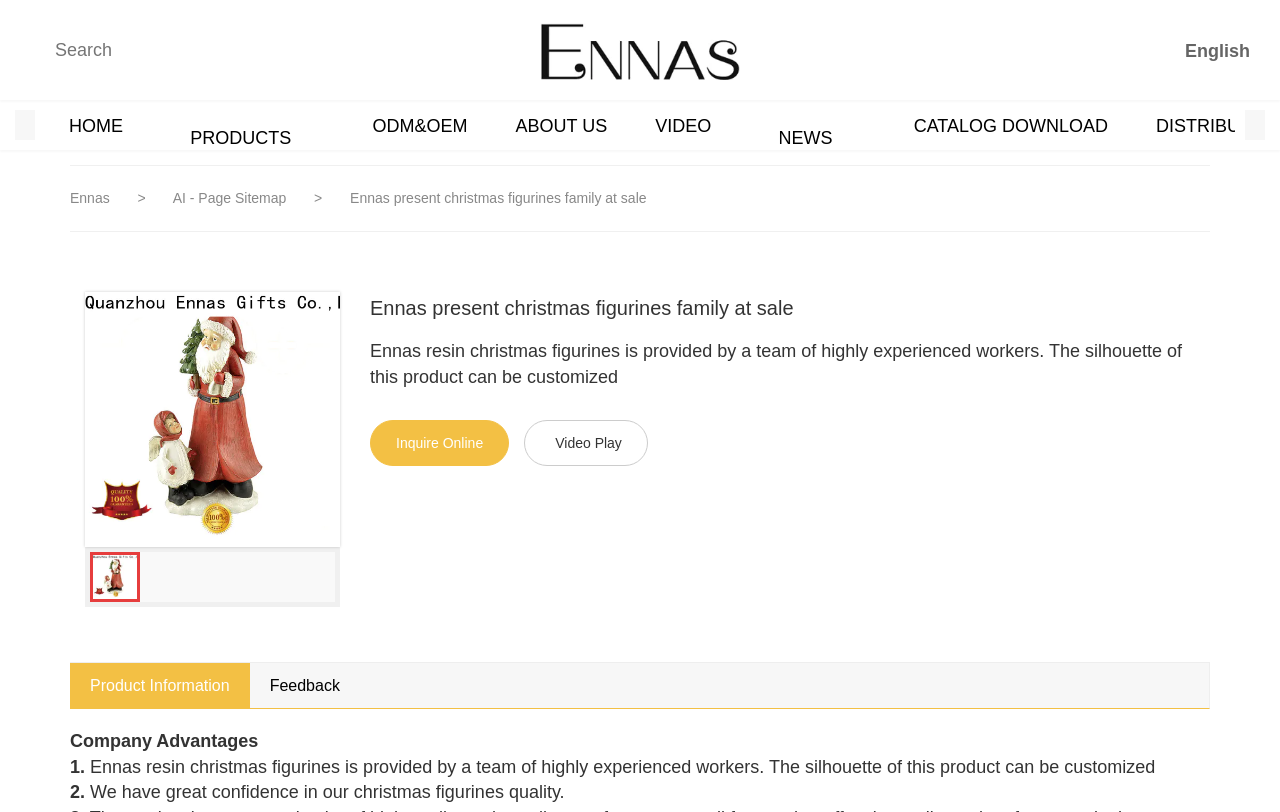Please locate the bounding box coordinates of the region I need to click to follow this instruction: "Go to the HOME page".

[0.035, 0.125, 0.115, 0.186]